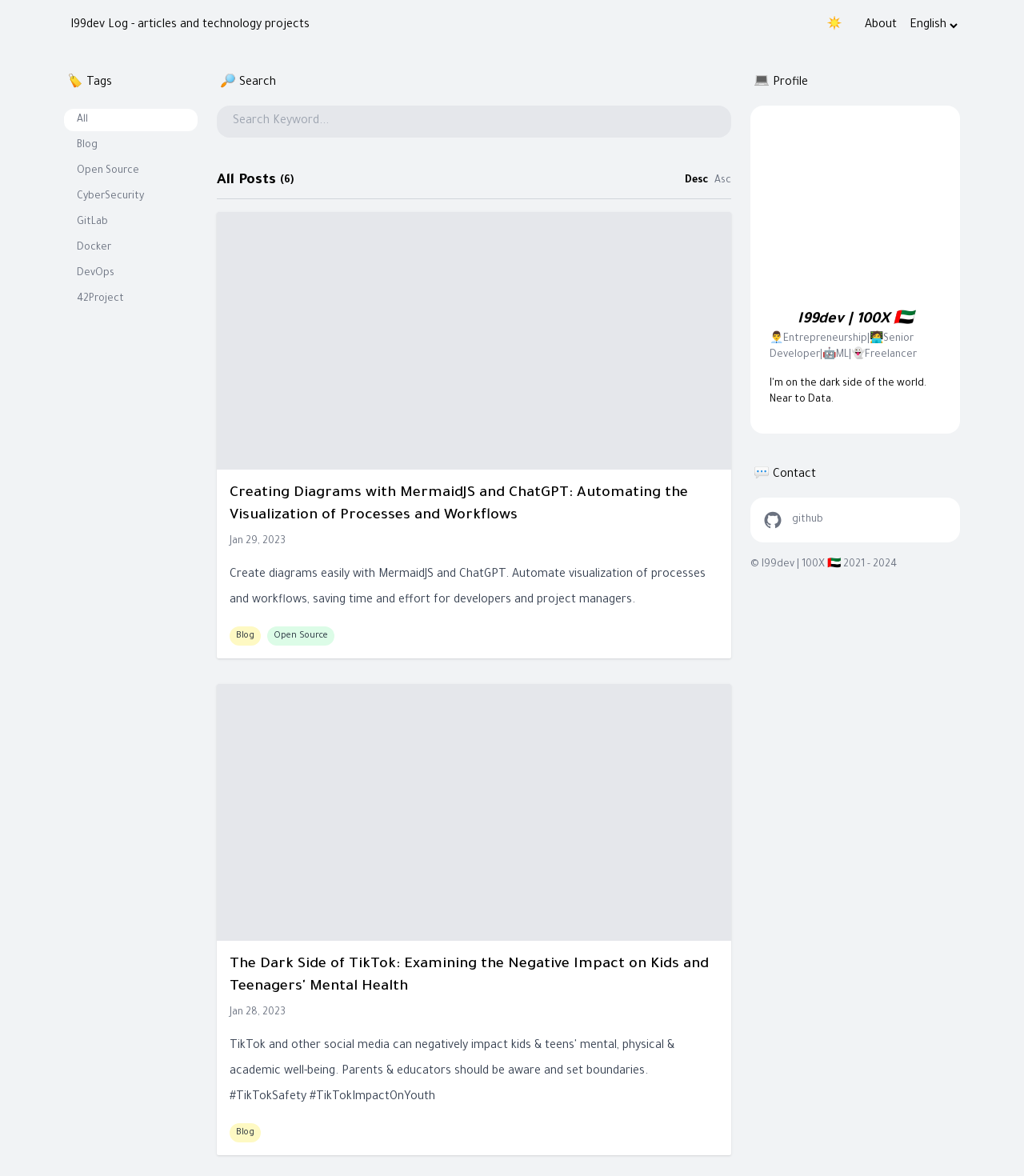Could you find the bounding box coordinates of the clickable area to complete this instruction: "Visit the about page"?

[0.845, 0.016, 0.876, 0.027]